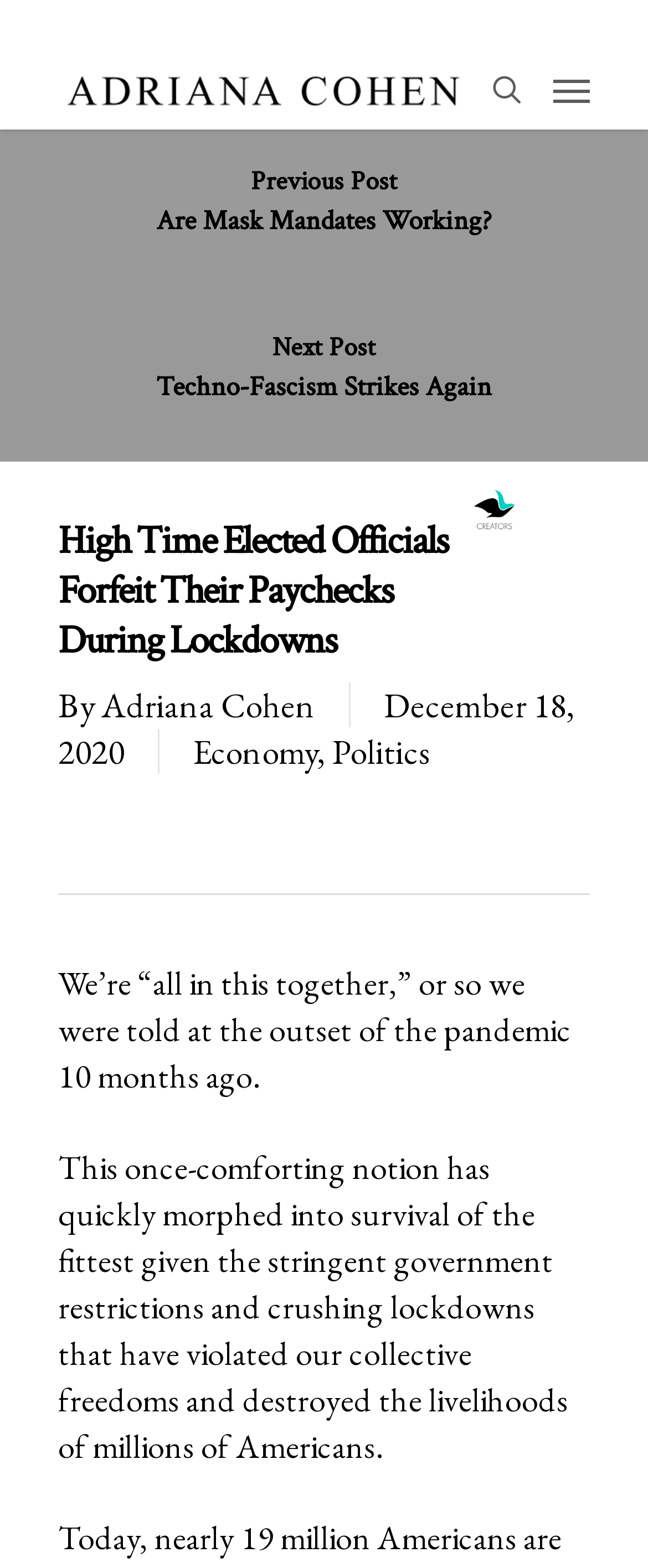Give a one-word or short phrase answer to the question: 
What is the date of the current post?

December 18, 2020